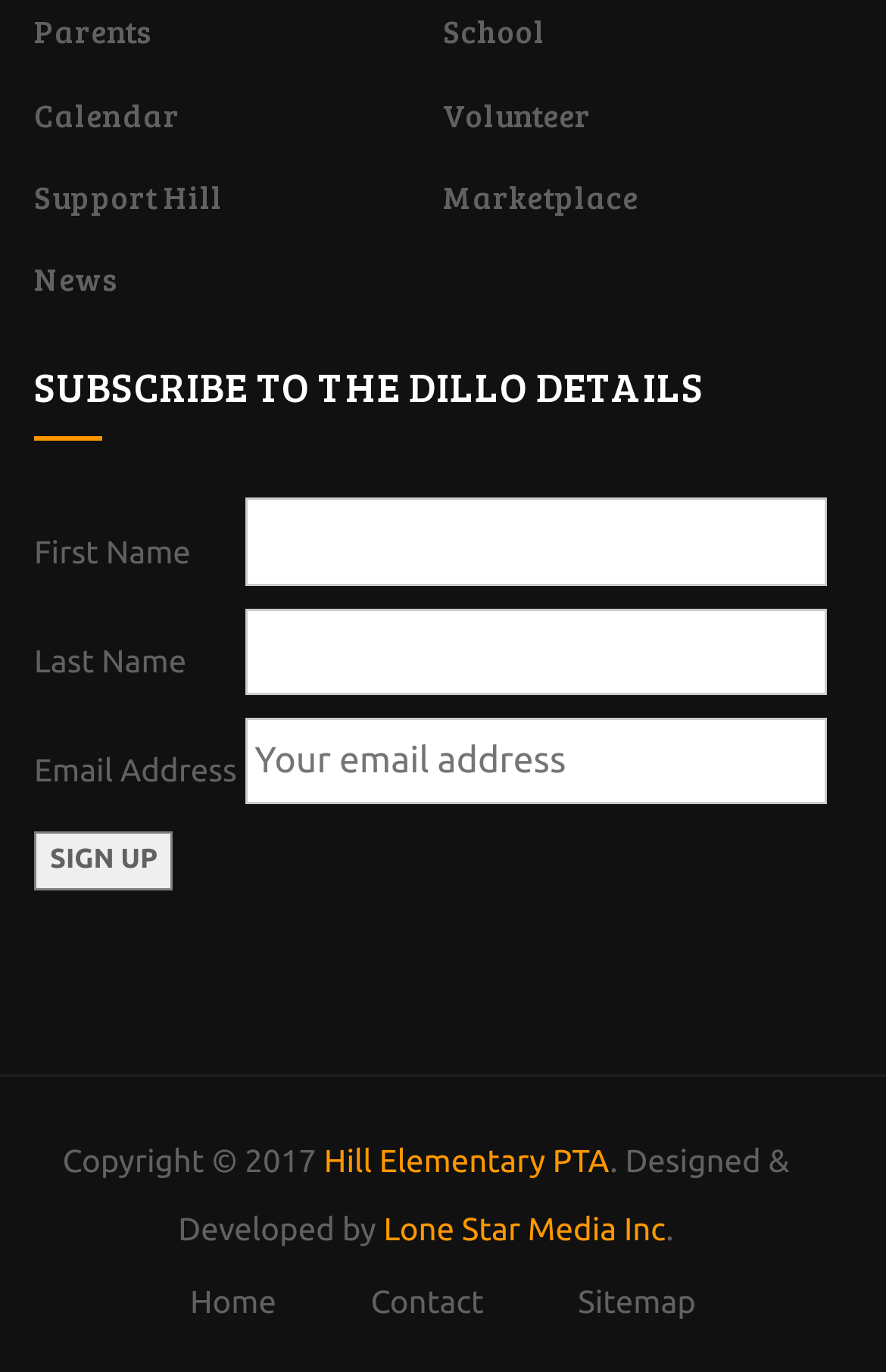How many links are in the top navigation menu?
Based on the image, respond with a single word or phrase.

7